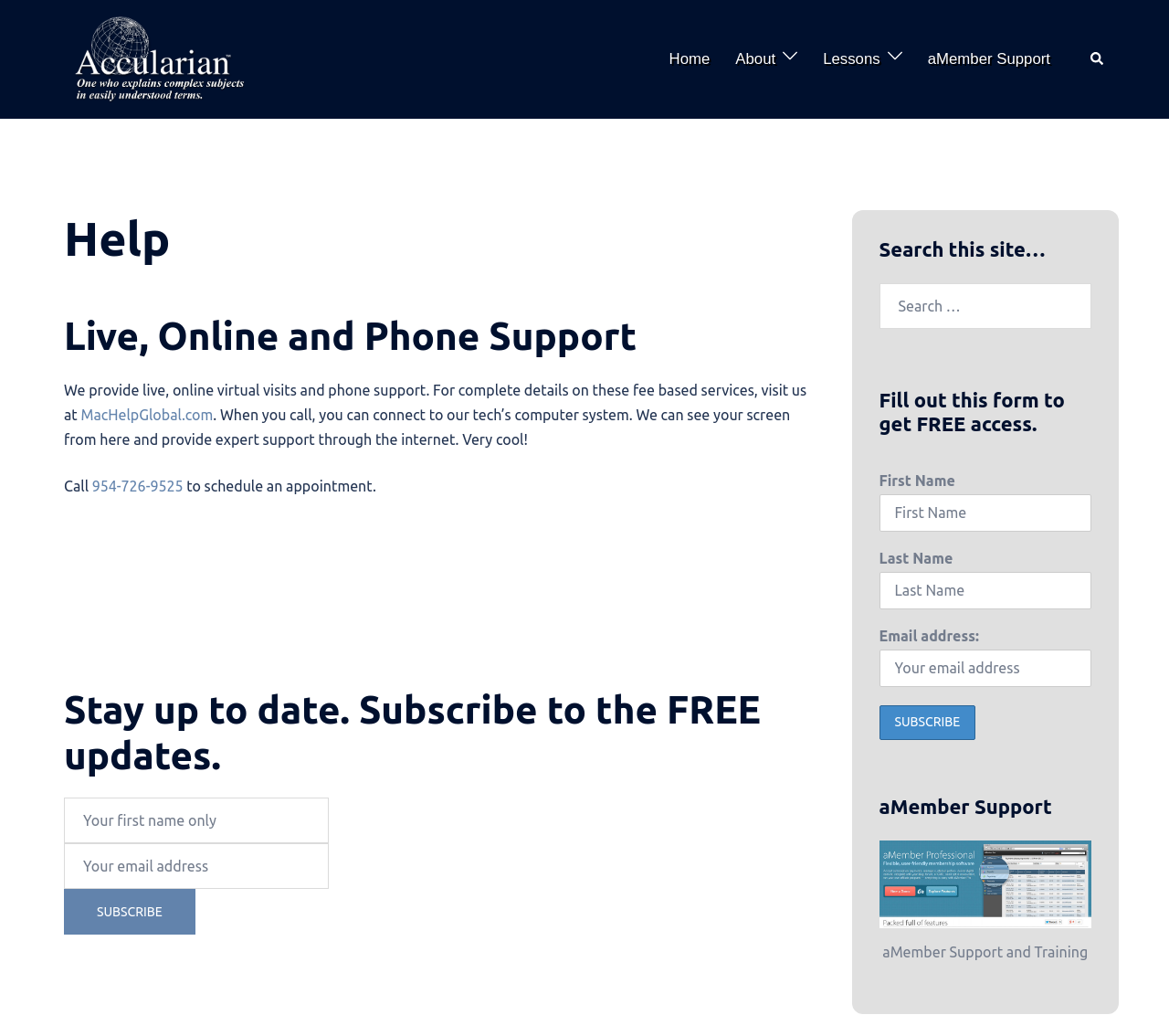Please identify the bounding box coordinates of the element that needs to be clicked to perform the following instruction: "Click on the Accularian link".

[0.055, 0.048, 0.214, 0.064]